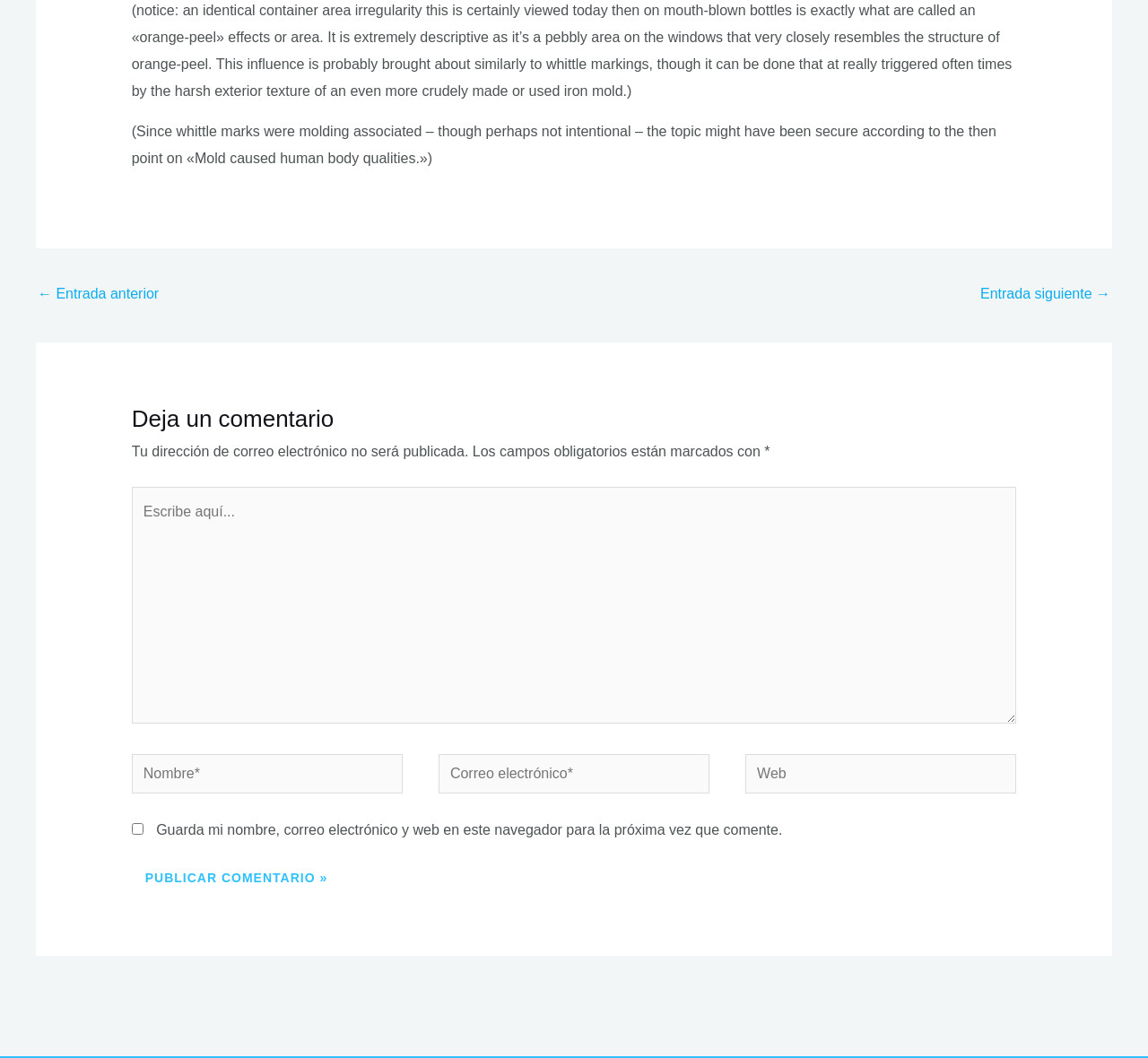What is the function of the '← Entrada anterior' link?
Respond to the question with a single word or phrase according to the image.

Go to previous entry